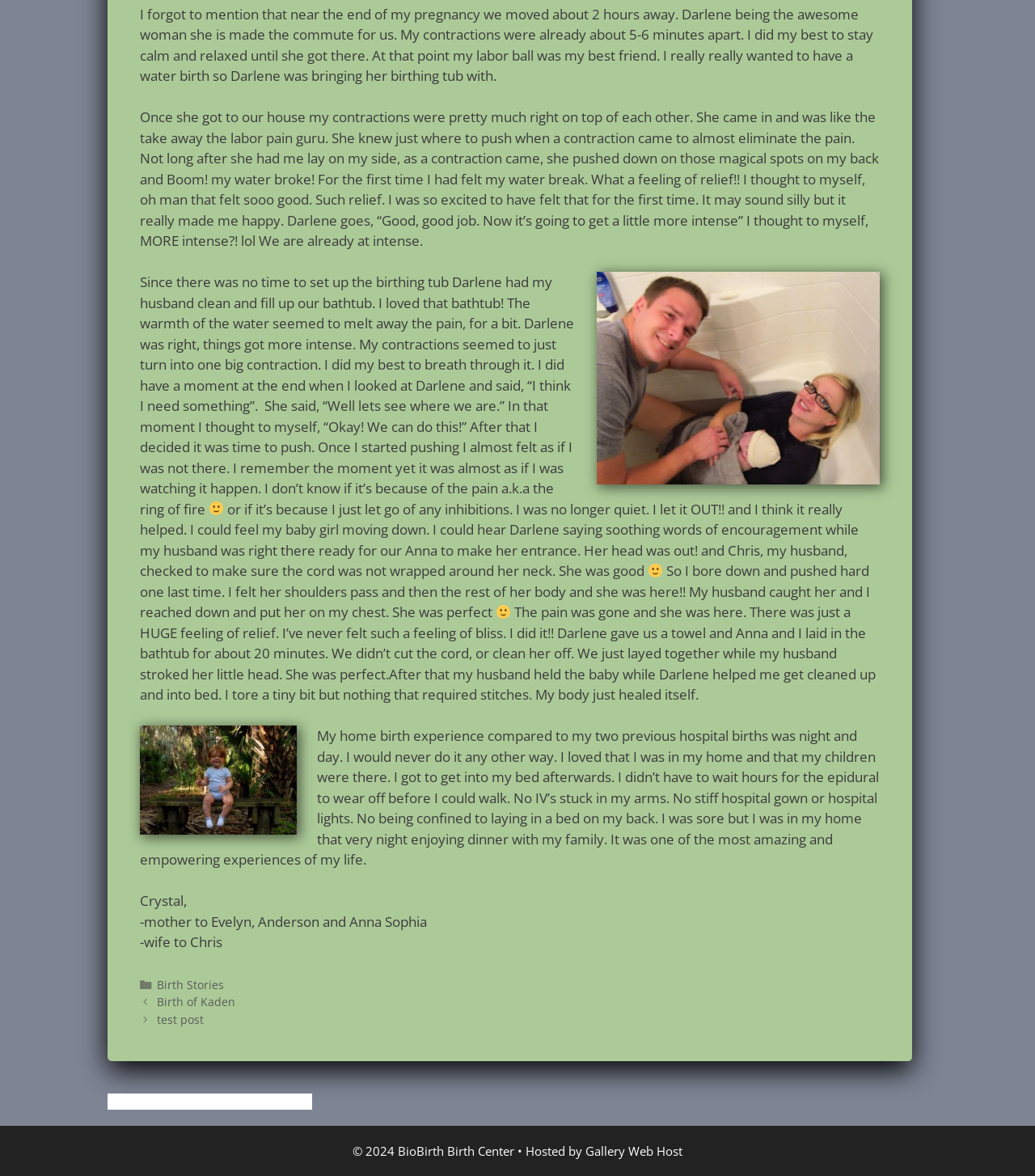Determine the bounding box for the UI element that matches this description: "Birth of Kaden".

[0.152, 0.846, 0.227, 0.859]